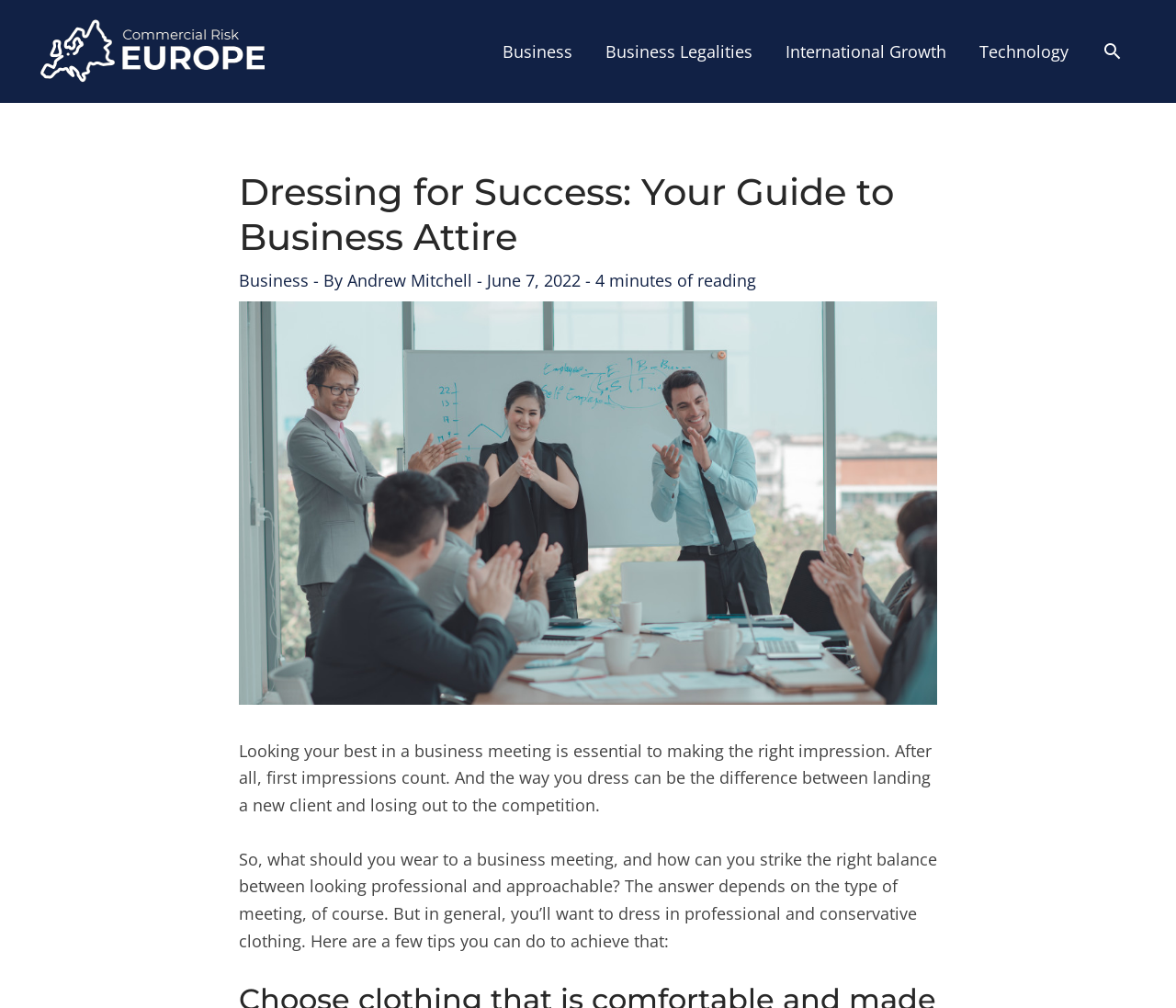Please identify the bounding box coordinates of the area that needs to be clicked to follow this instruction: "read the article by Andrew Mitchell".

[0.295, 0.267, 0.405, 0.289]